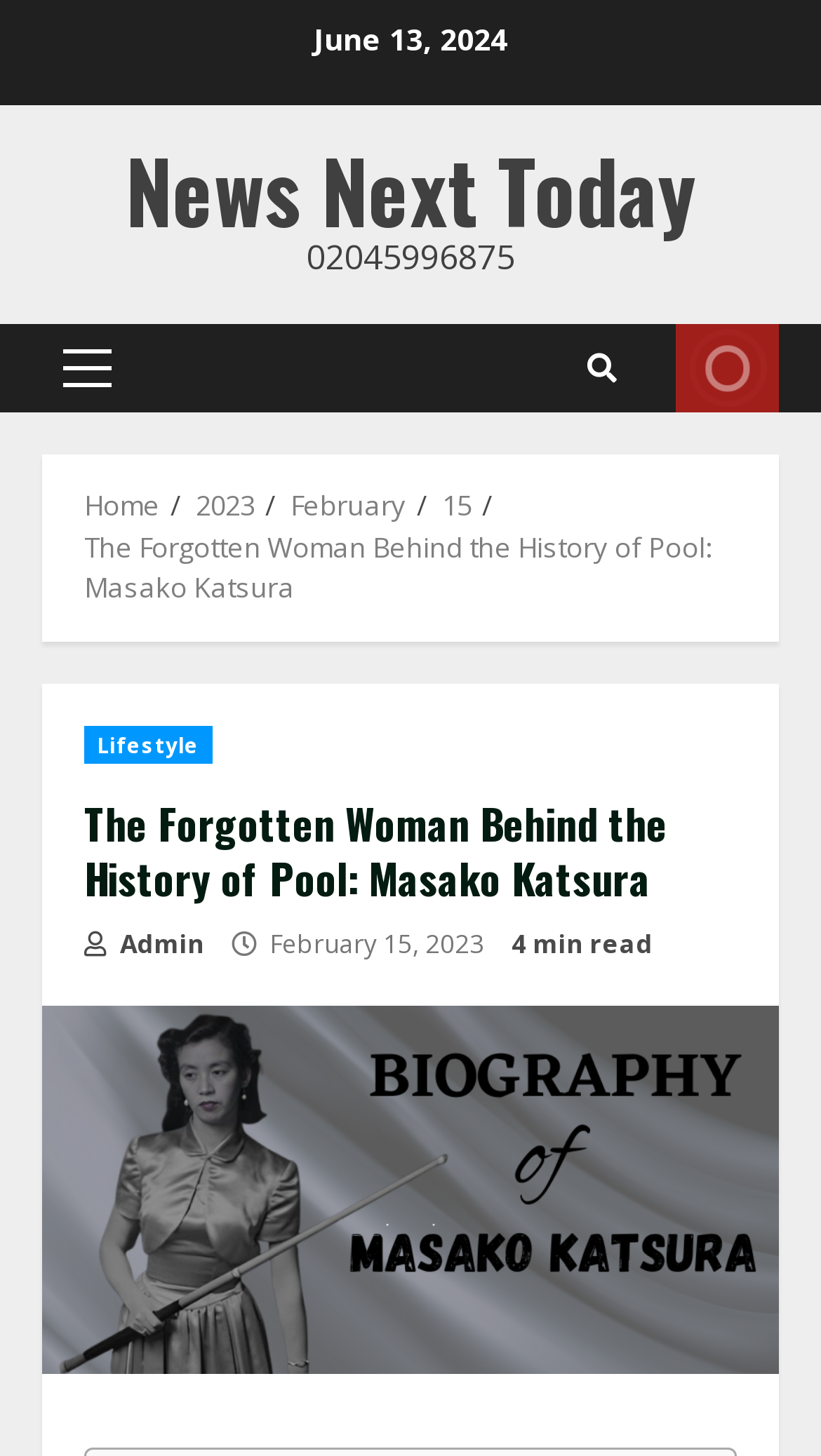Please provide a comprehensive response to the question below by analyzing the image: 
What is the name of the person in the image?

The name of the person in the image can be found in the image element, which has a description 'masako katsura'. This suggests that the person in the image is Masako Katsura.